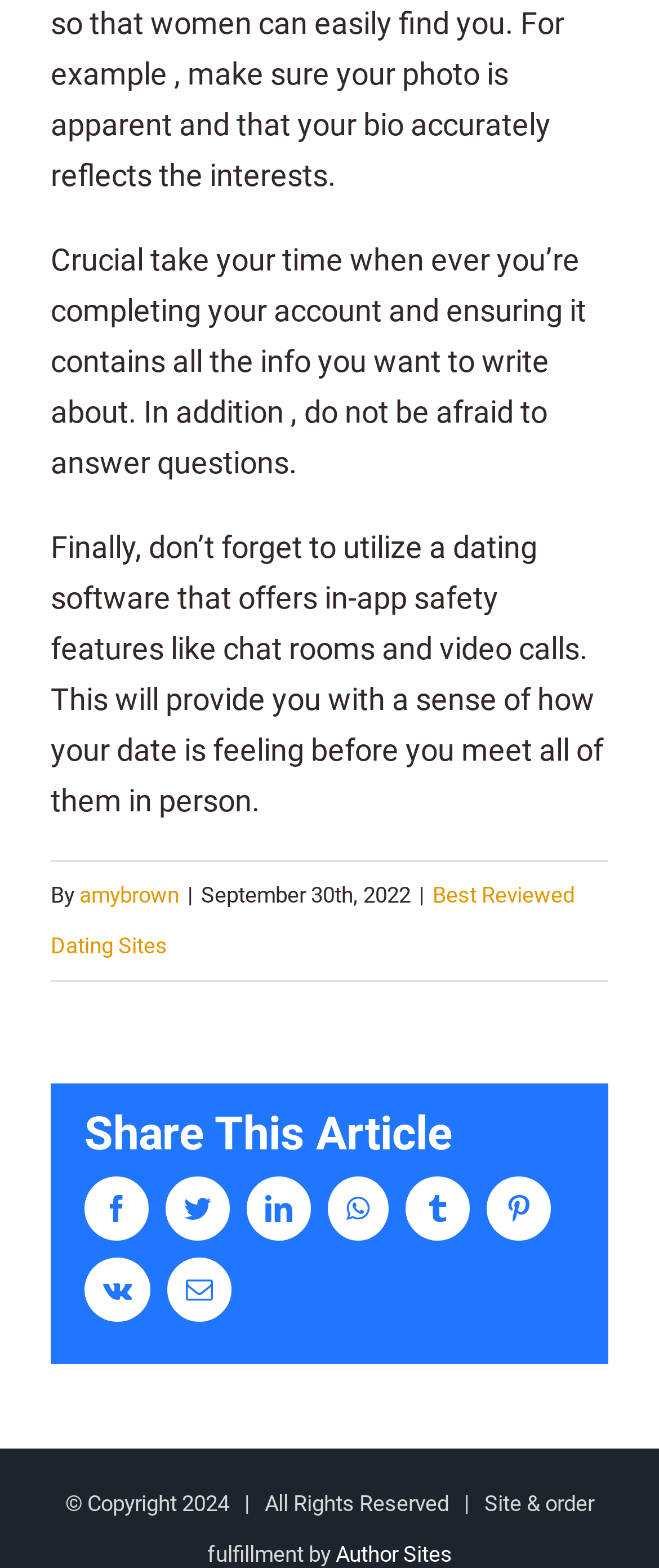What is the name of the site that provides order fulfillment?
Using the image as a reference, give a one-word or short phrase answer.

Author Sites